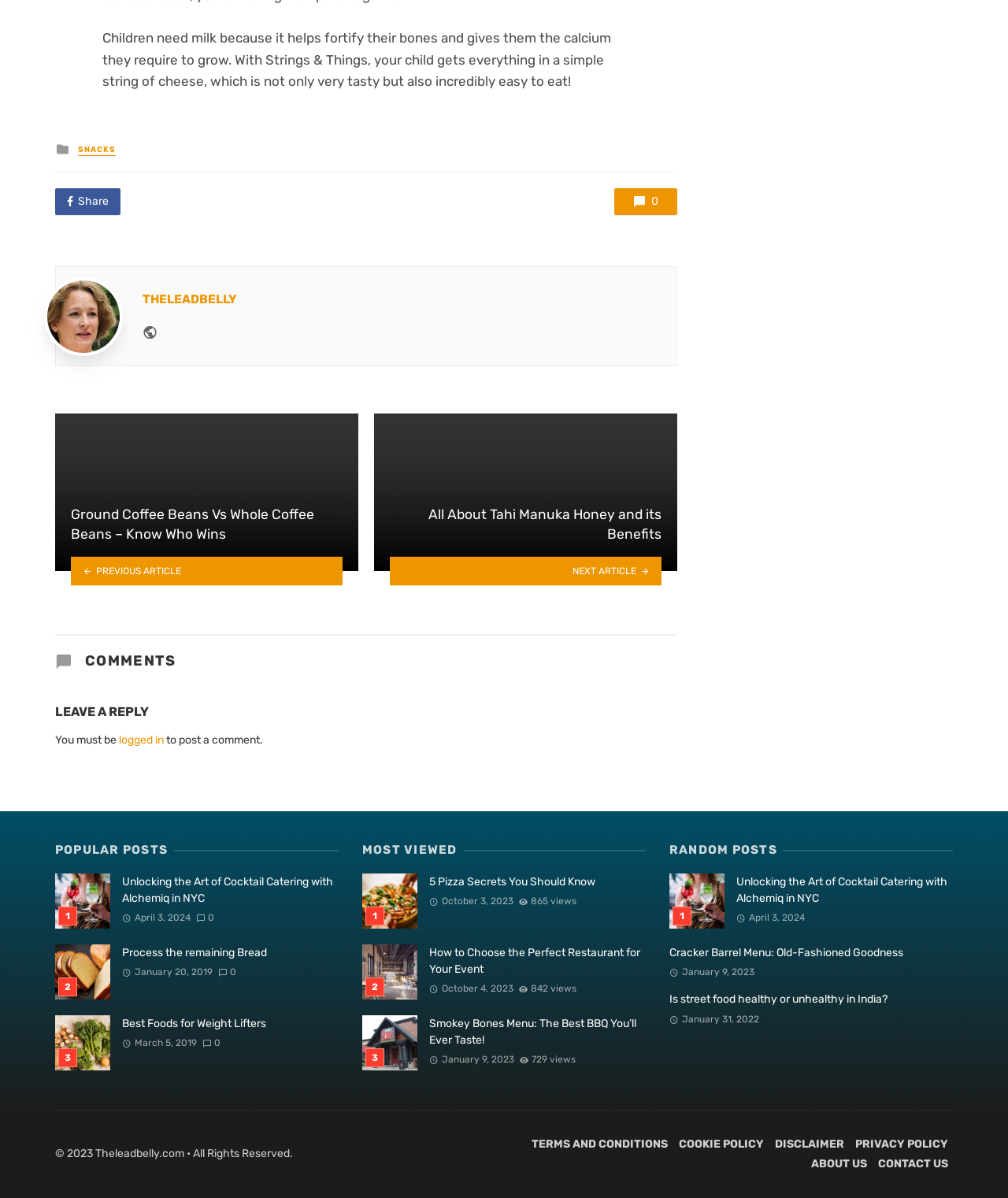Using the format (top-left x, top-left y, bottom-right x, bottom-right y), and given the element description, identify the bounding box coordinates within the screenshot: Process the remaining Bread

[0.121, 0.788, 0.265, 0.802]